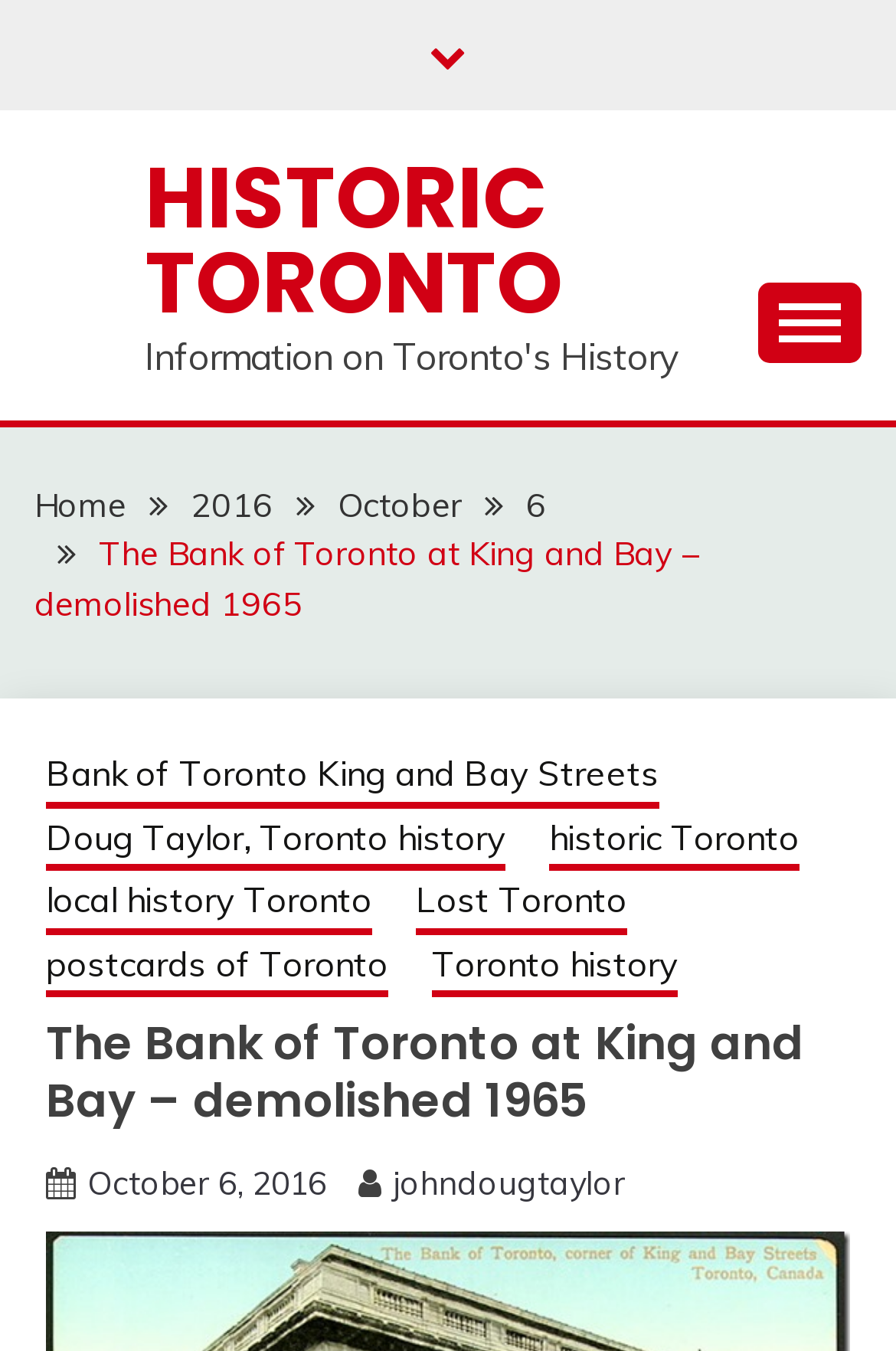What is the date of the article?
Refer to the image and offer an in-depth and detailed answer to the question.

I found the date of the article by looking at the link 'October 6, 2016' which is located below the breadcrumbs navigation section.